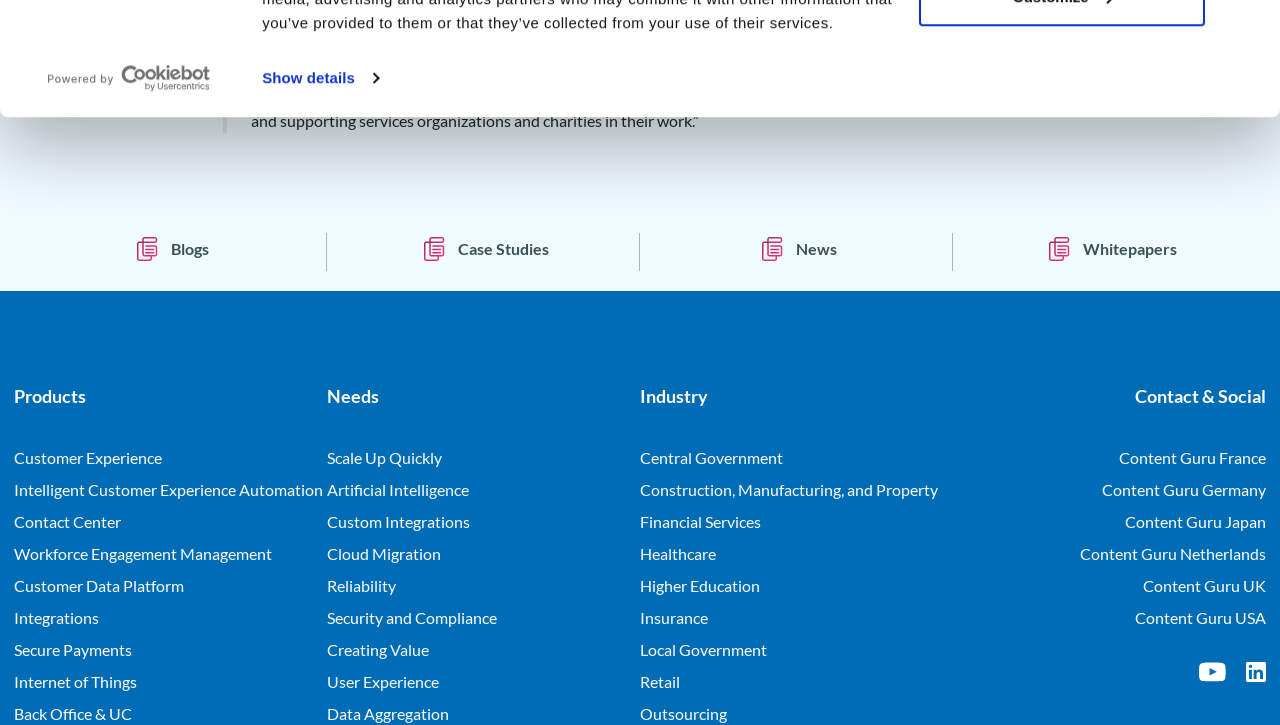Please locate the bounding box coordinates of the element that should be clicked to complete the given instruction: "View blogs".

[0.102, 0.321, 0.163, 0.366]